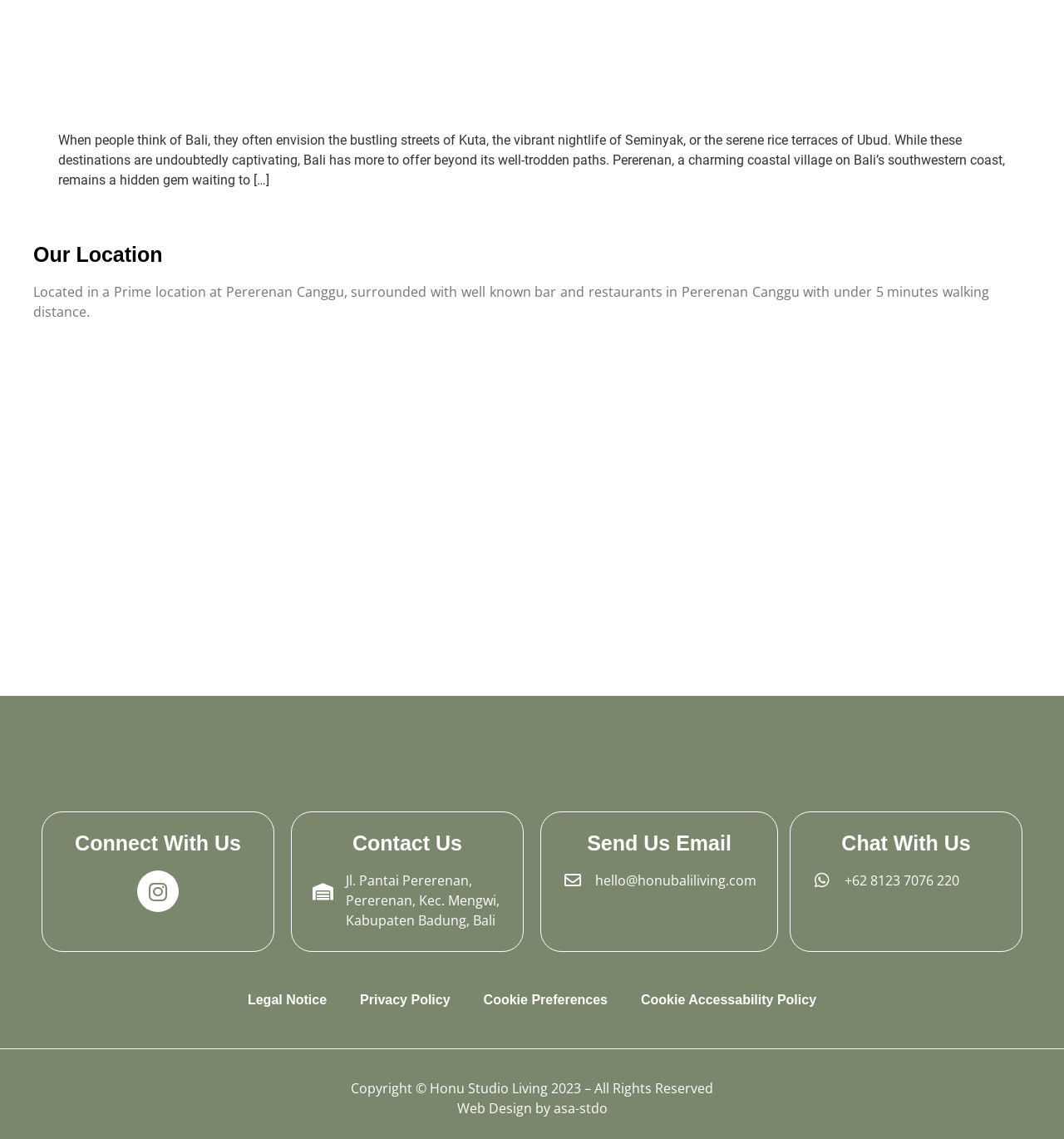Please determine the bounding box coordinates for the element that should be clicked to follow these instructions: "Chat with us at '+62 8123 7076 220'".

[0.762, 0.765, 0.941, 0.782]